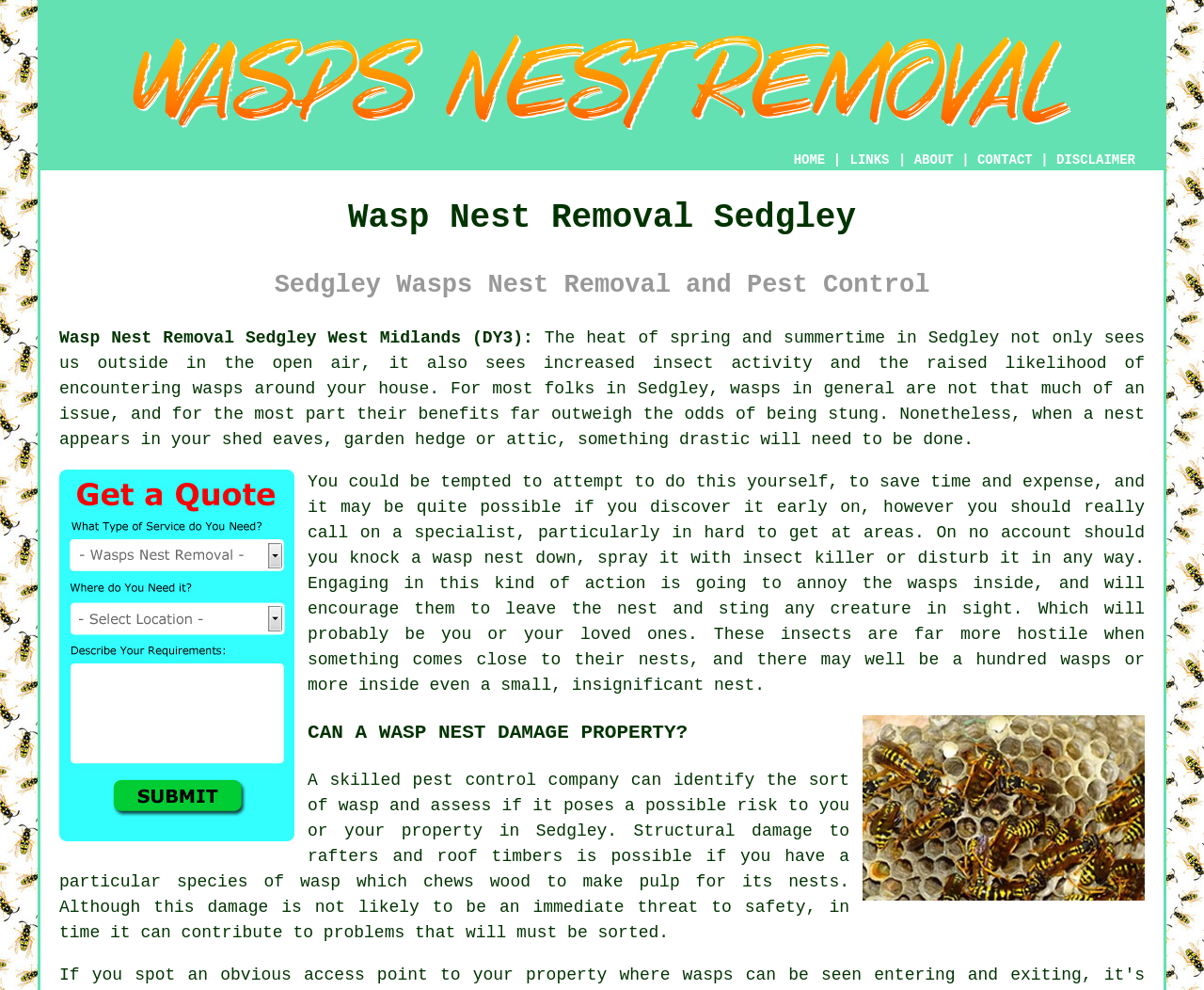Pinpoint the bounding box coordinates of the element that must be clicked to accomplish the following instruction: "Click the CONTACT link". The coordinates should be in the format of four float numbers between 0 and 1, i.e., [left, top, right, bottom].

[0.812, 0.154, 0.858, 0.169]